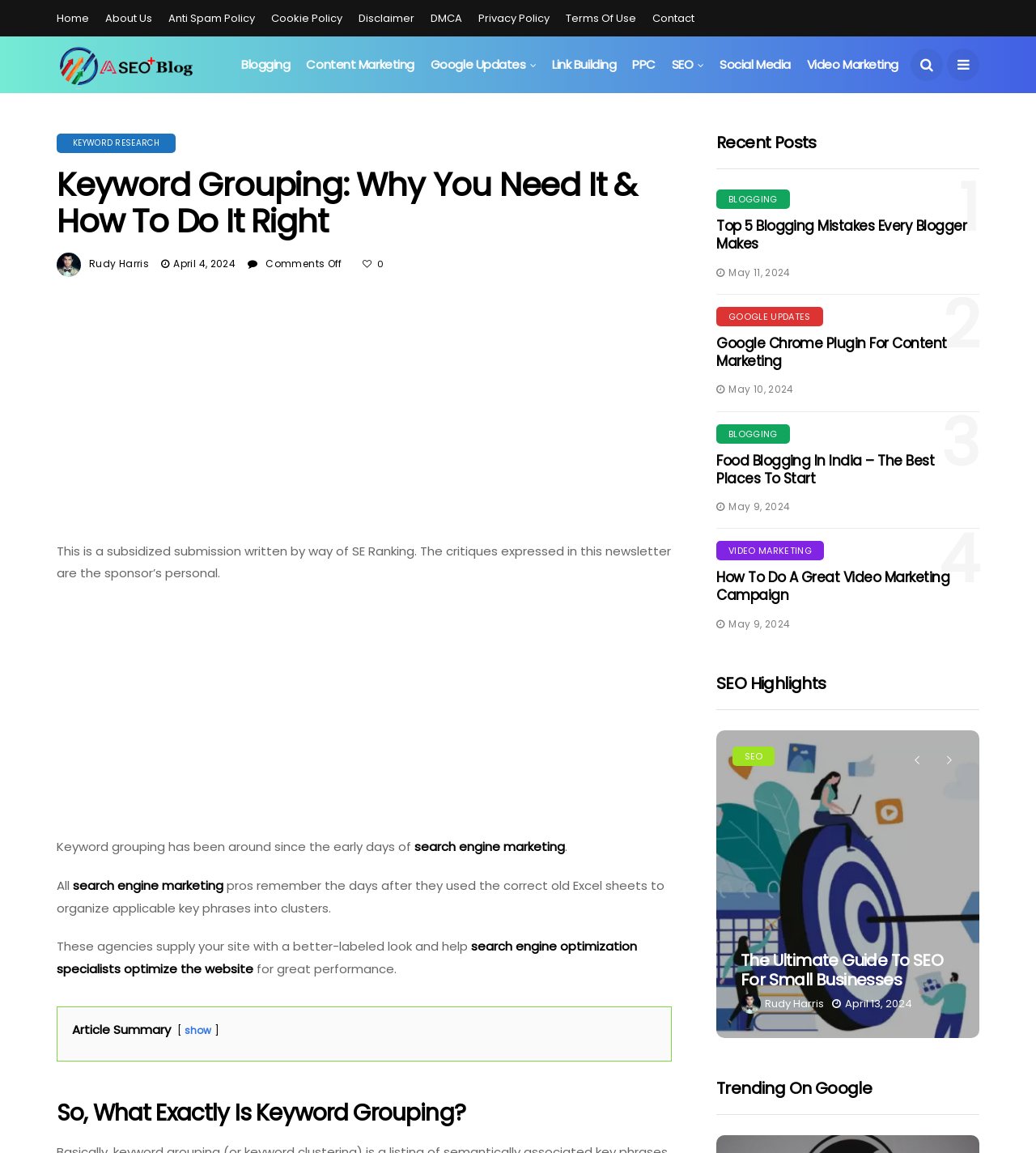Can you determine the bounding box coordinates of the area that needs to be clicked to fulfill the following instruction: "View the 'SEO News and Google Updates' page"?

[0.055, 0.033, 0.189, 0.079]